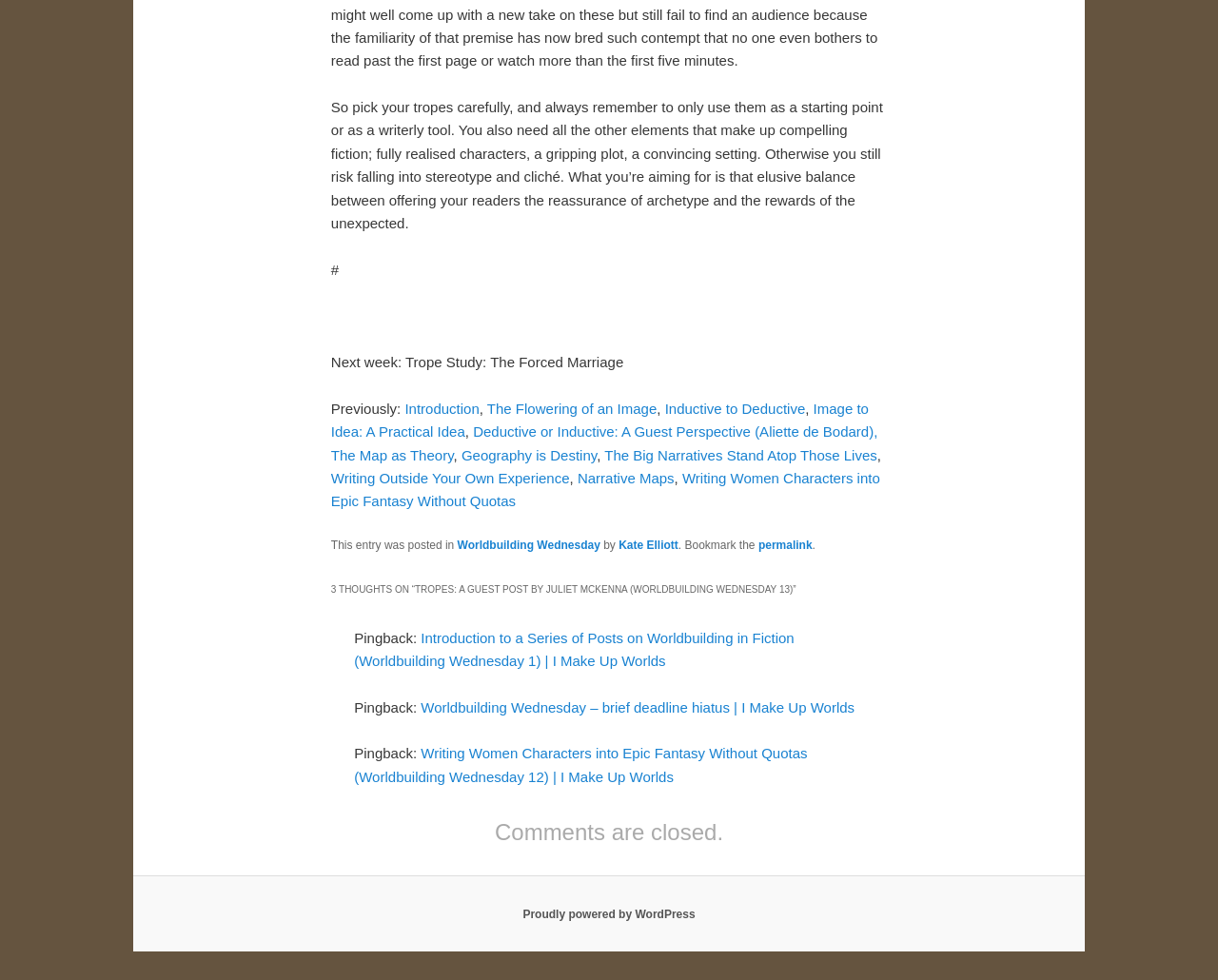Specify the bounding box coordinates of the element's region that should be clicked to achieve the following instruction: "Click the 'Laminate Panel' link". The bounding box coordinates consist of four float numbers between 0 and 1, in the format [left, top, right, bottom].

None